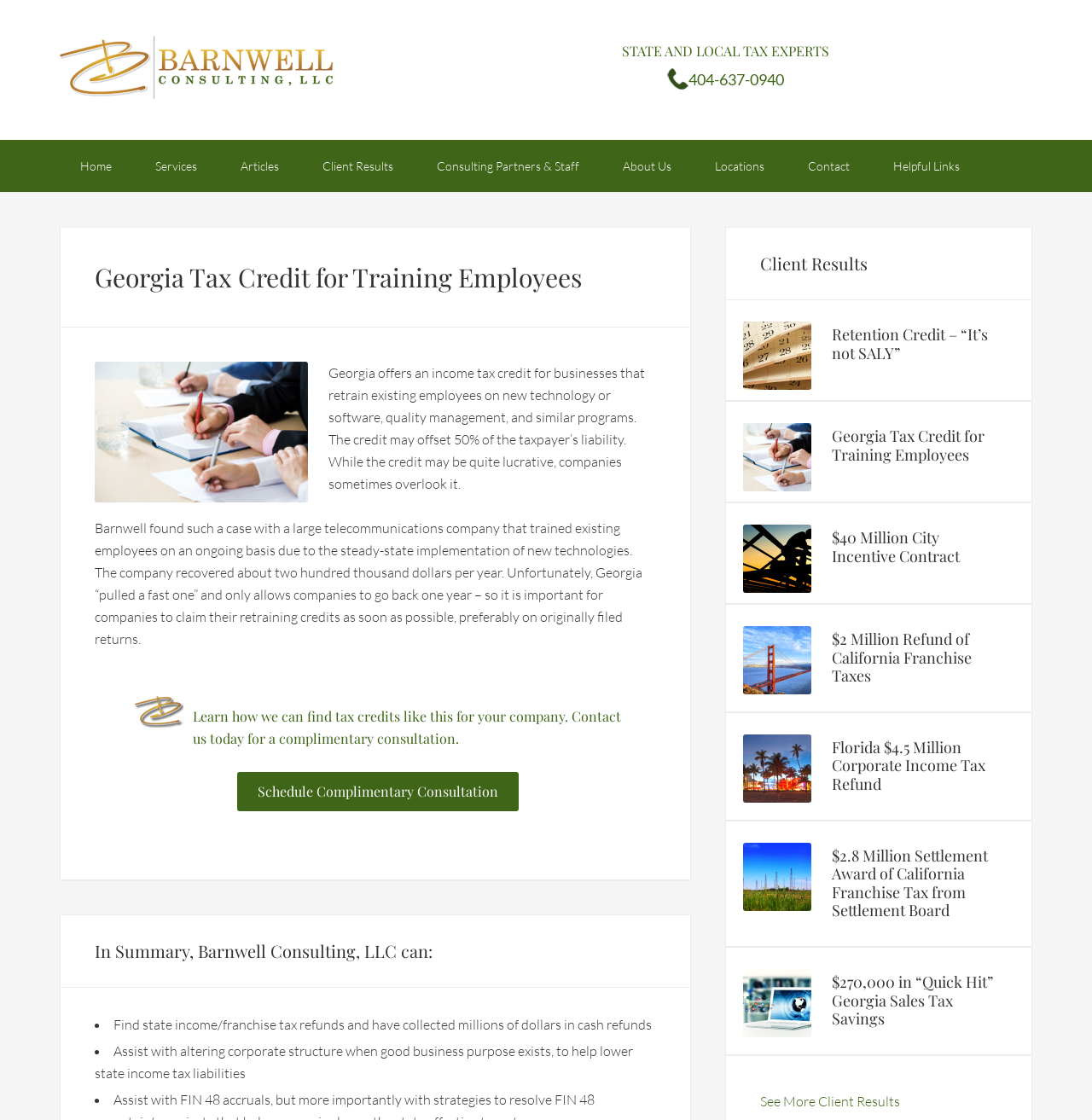Pinpoint the bounding box coordinates of the element that must be clicked to accomplish the following instruction: "Click the 'Home' link". The coordinates should be in the format of four float numbers between 0 and 1, i.e., [left, top, right, bottom].

[0.055, 0.125, 0.121, 0.171]